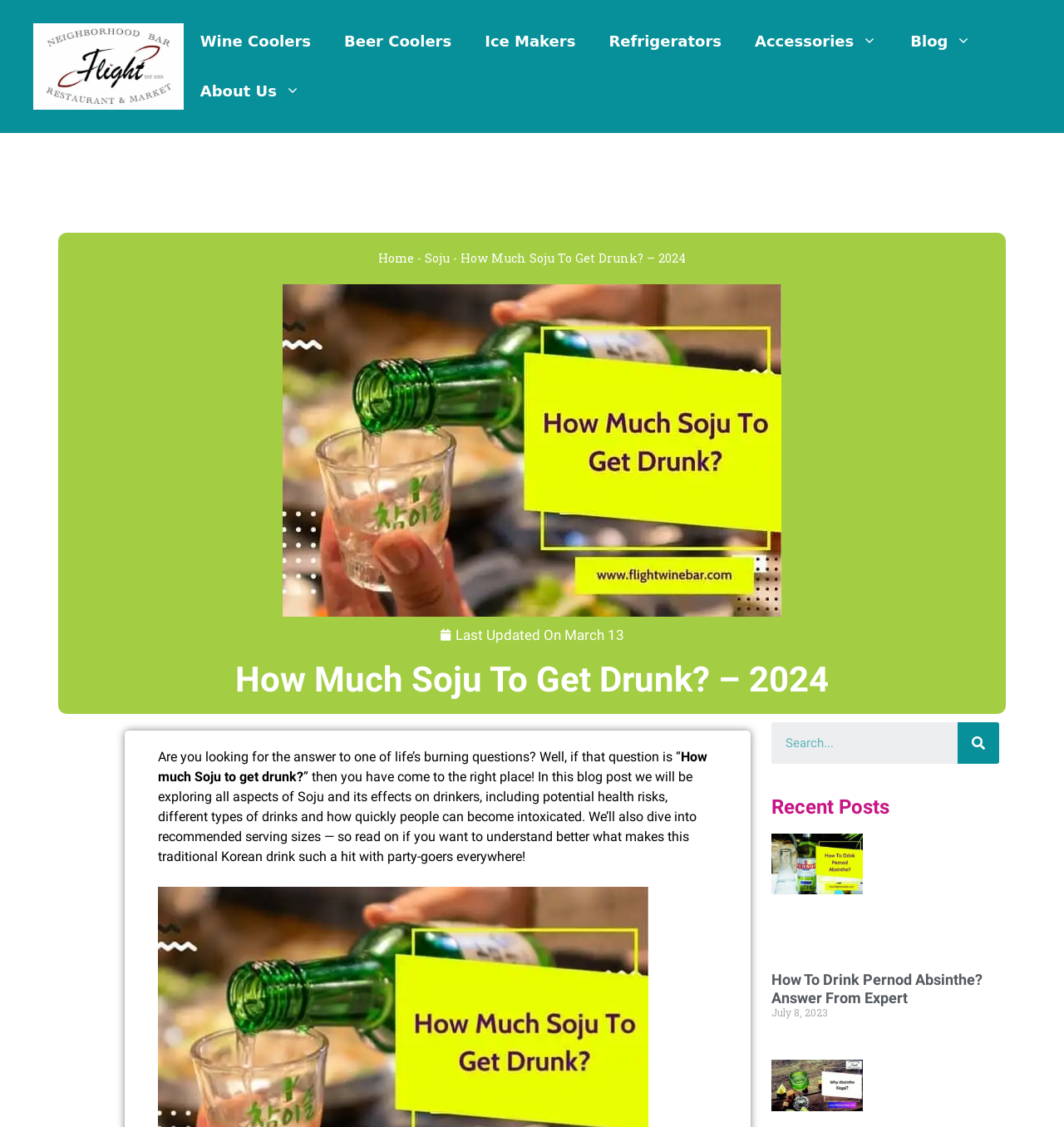Provide a brief response in the form of a single word or phrase:
What is the name of the wine bar?

Flight Wine Bar